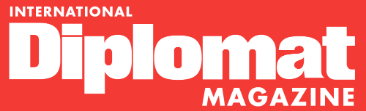Give a thorough caption of the image, focusing on all visible elements.

The image prominently features the logo of the "International Diplomat Magazine," which is set against a striking red background. The logo emphasizes the word "INTERNATIONAL" at the top in bold, white letters, suggesting a global reach and focus. Below it, the word "DIPLOMAT" is also presented in large, white font, spanning the width of the logo, reinforcing the magazine's connection to diplomatic and international affairs. The word "MAGAZINE" appears in a smaller, yet still prominent, white font at the bottom, indicating the publication format. This design not only captures attention but also reflects the magazine's commitment to covering diplomatic and business activities on a global scale. The overall aesthetic is modern and dynamic, making a bold statement about the publication's identity and its audience.